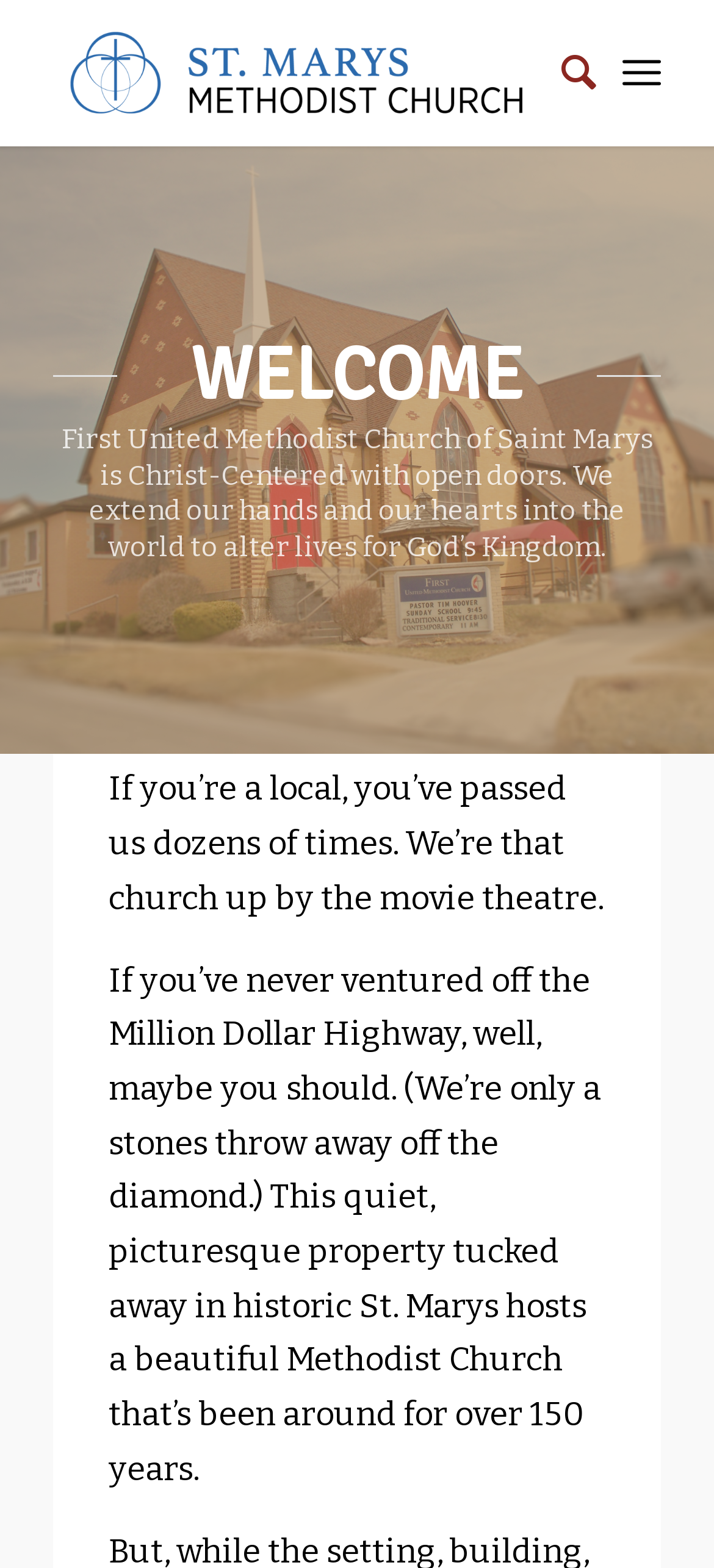What is the church's location?
Using the visual information from the image, give a one-word or short-phrase answer.

St. Marys